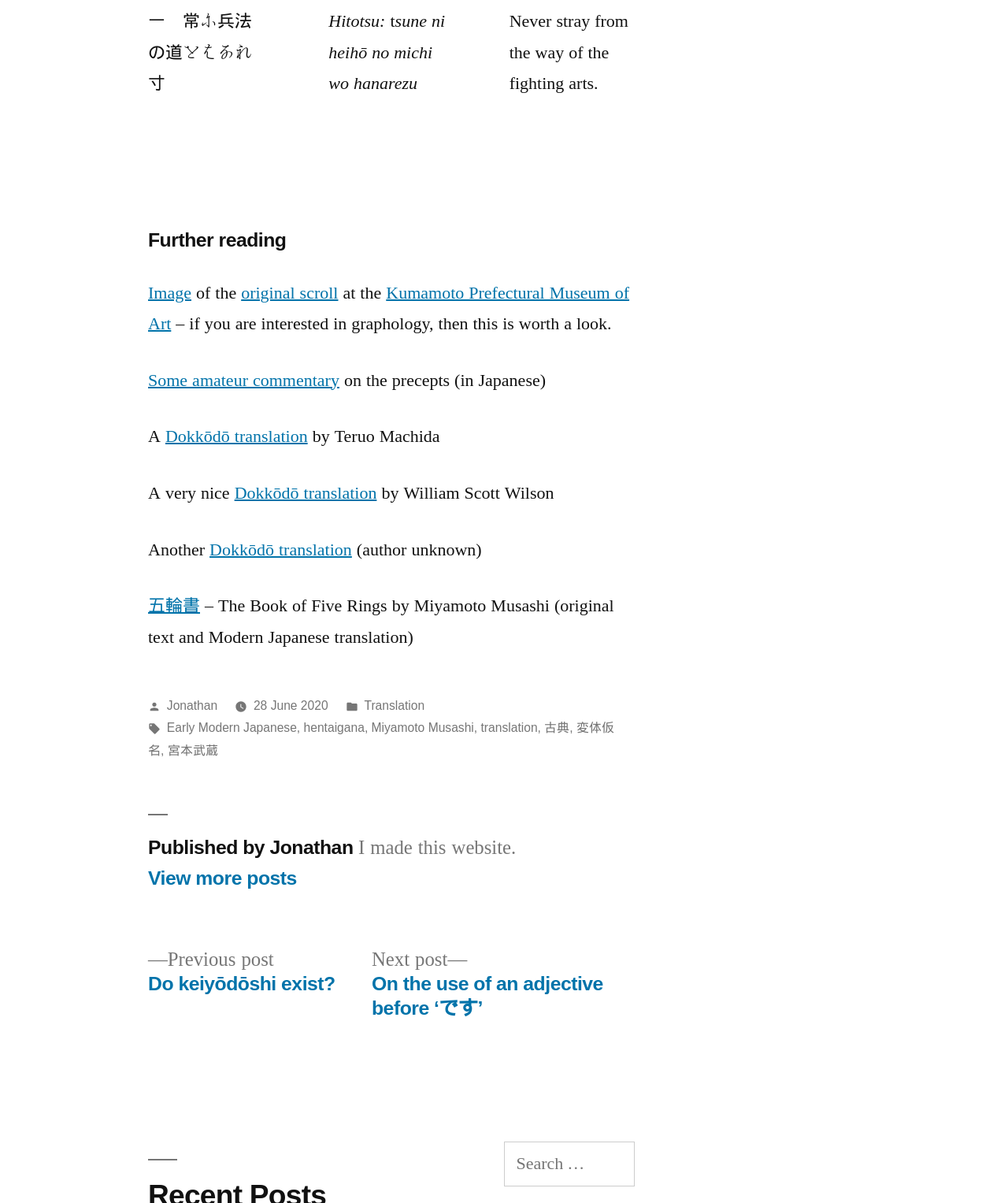Could you specify the bounding box coordinates for the clickable section to complete the following instruction: "Search for something"?

[0.5, 0.949, 0.63, 0.986]